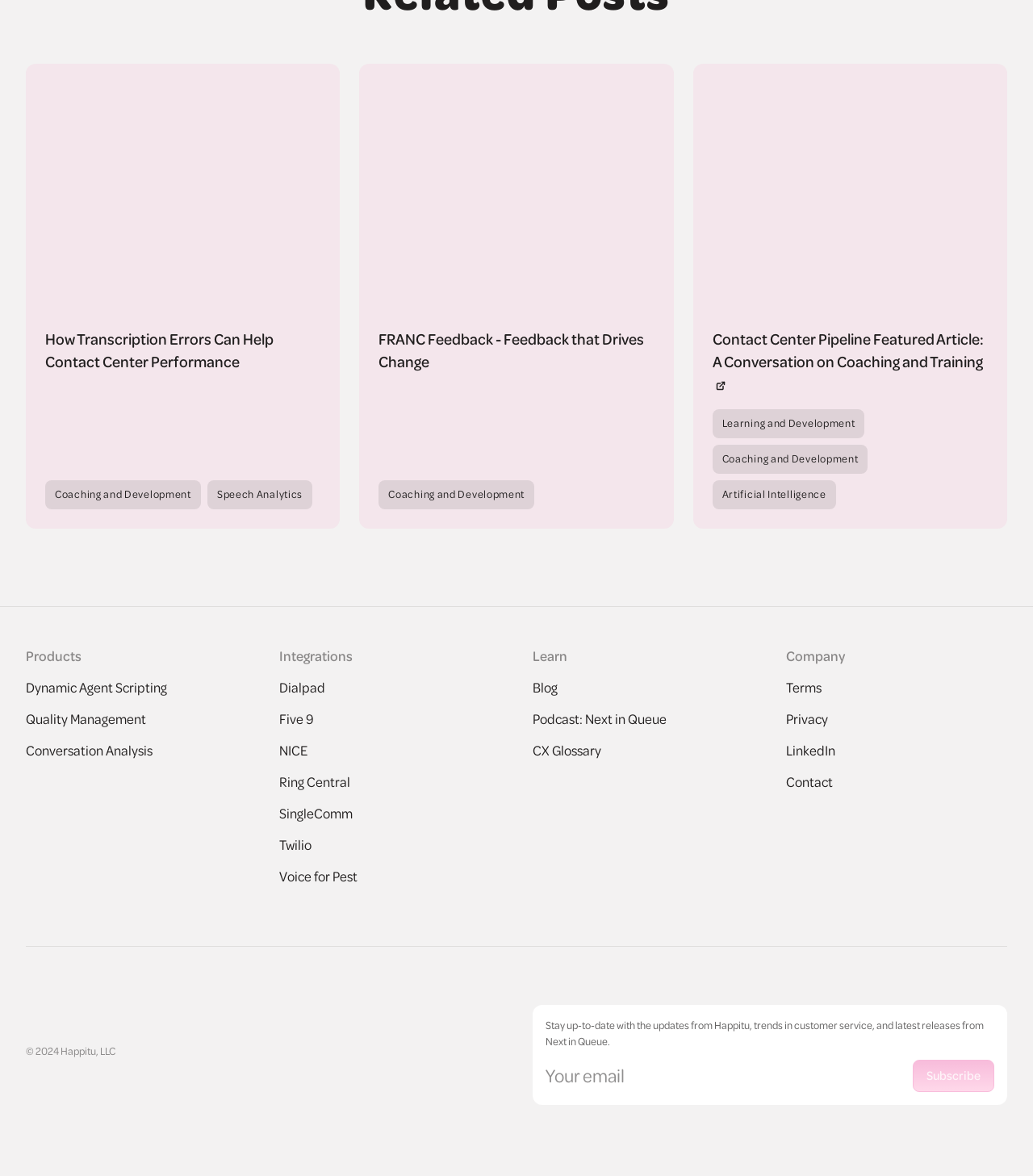Given the following UI element description: "Dialpad", find the bounding box coordinates in the webpage screenshot.

[0.27, 0.576, 0.484, 0.594]